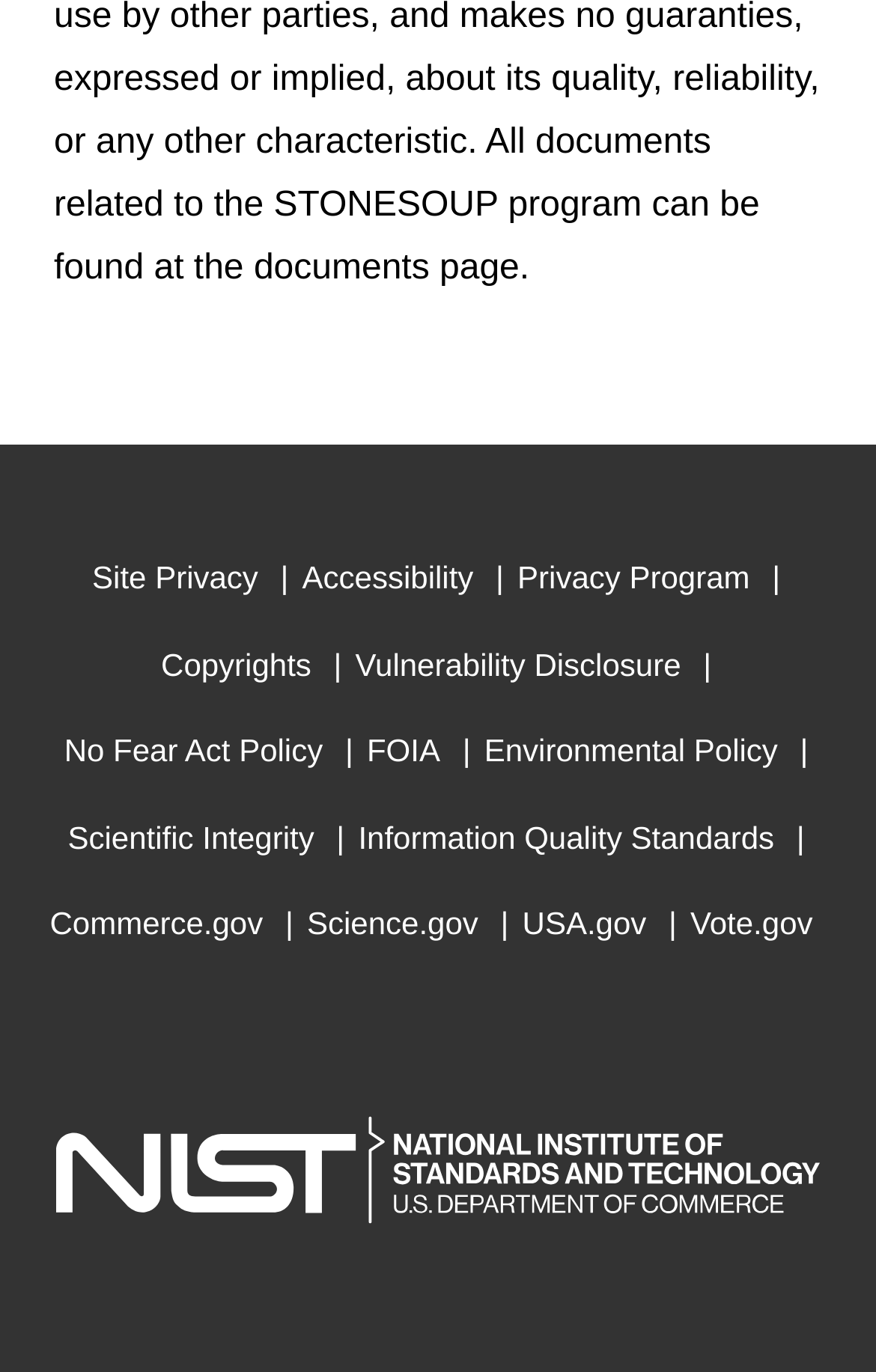Locate the bounding box coordinates of the clickable element to fulfill the following instruction: "View National Institute of Standards and Technology logo". Provide the coordinates as four float numbers between 0 and 1 in the format [left, top, right, bottom].

[0.064, 0.771, 0.936, 0.934]